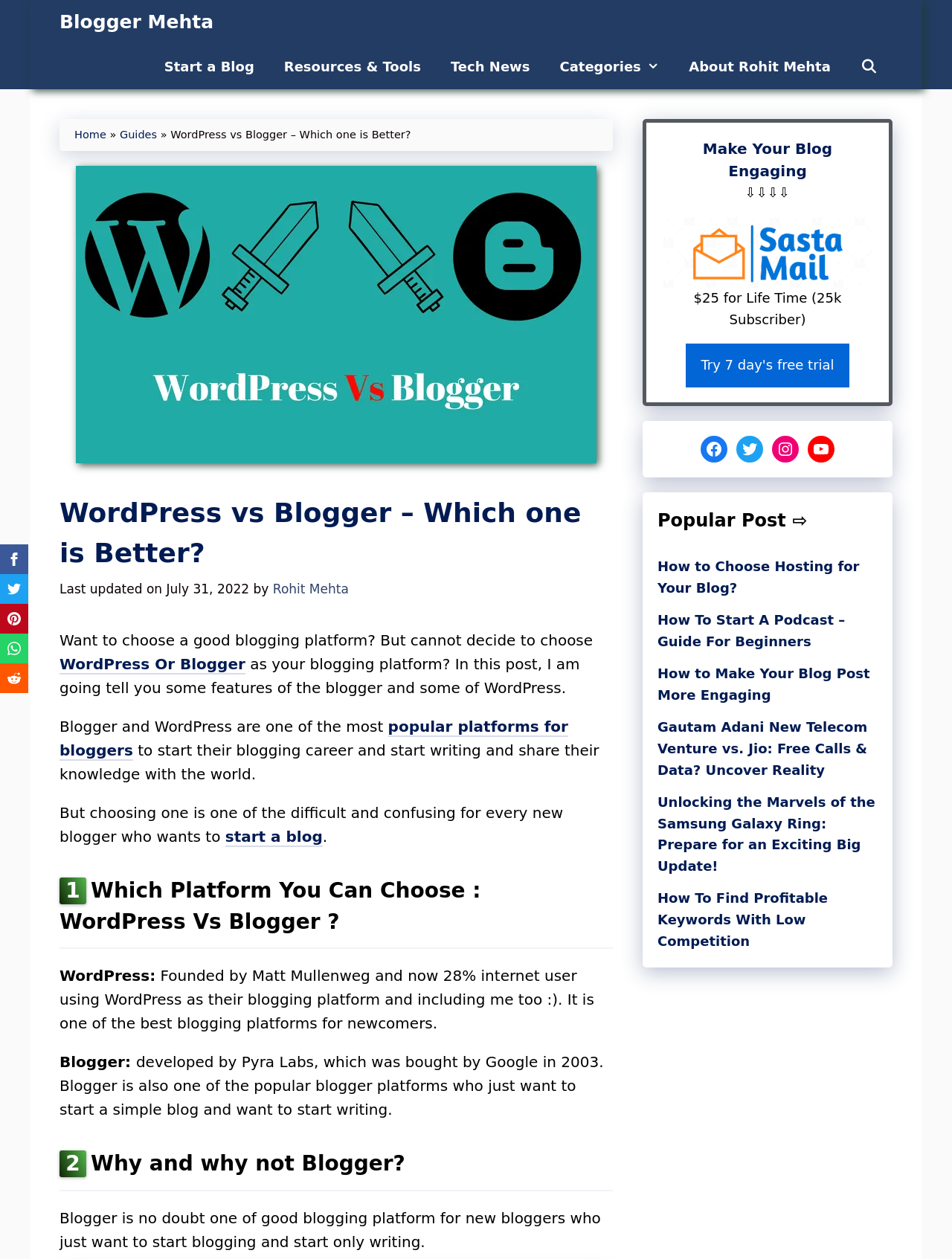Identify the bounding box of the HTML element described here: "Guides". Provide the coordinates as four float numbers between 0 and 1: [left, top, right, bottom].

[0.126, 0.102, 0.165, 0.112]